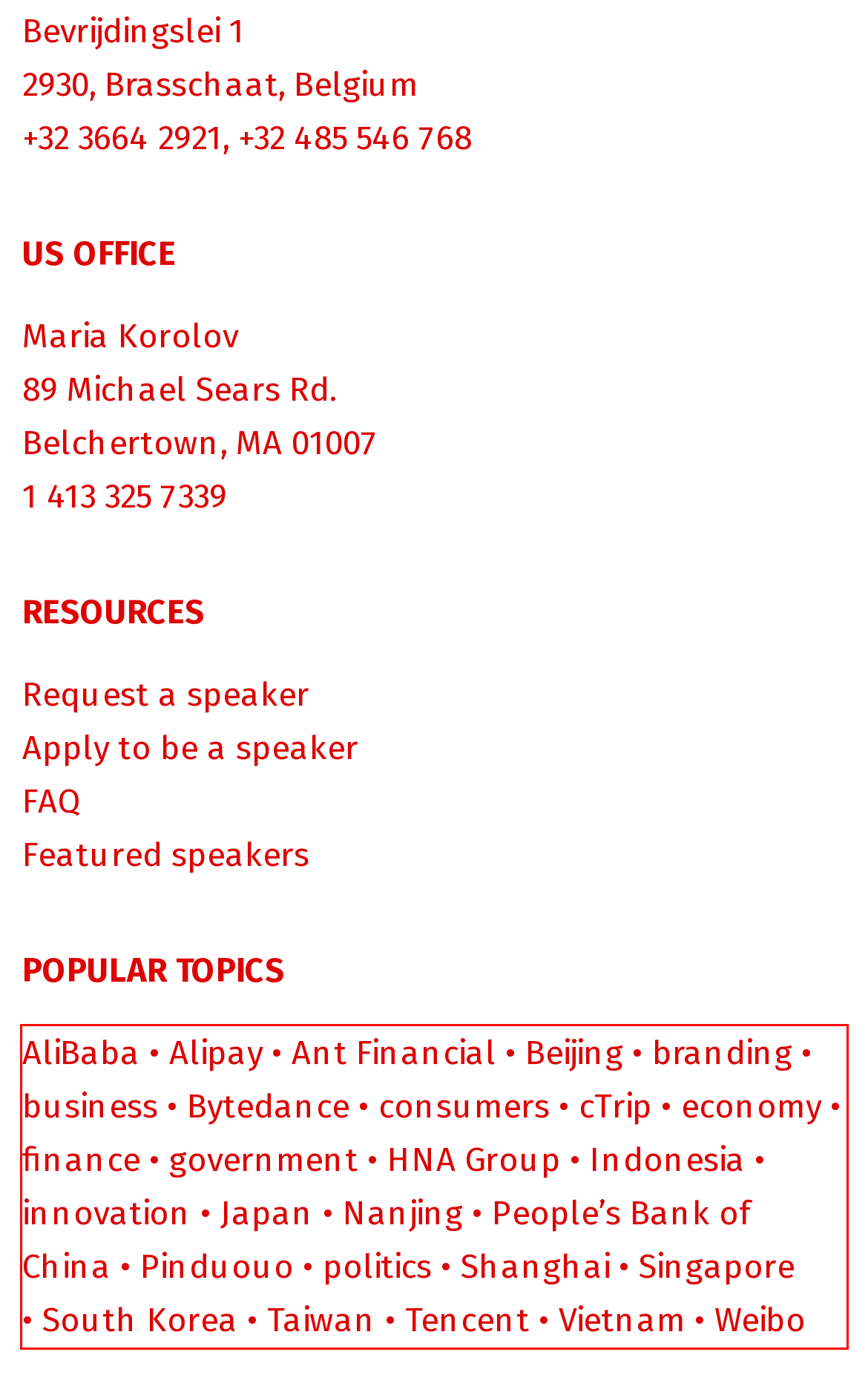Using the provided screenshot of a webpage, recognize and generate the text found within the red rectangle bounding box.

AliBaba • Alipay • Ant Financial • Beijing • branding • business • Bytedance • consumers • cTrip • economy • finance • government • HNA Group • Indonesia • innovation • Japan • Nanjing • People’s Bank of China • Pinduouo • politics • Shanghai • Singapore • South Korea • Taiwan • Tencent • Vietnam • Weibo